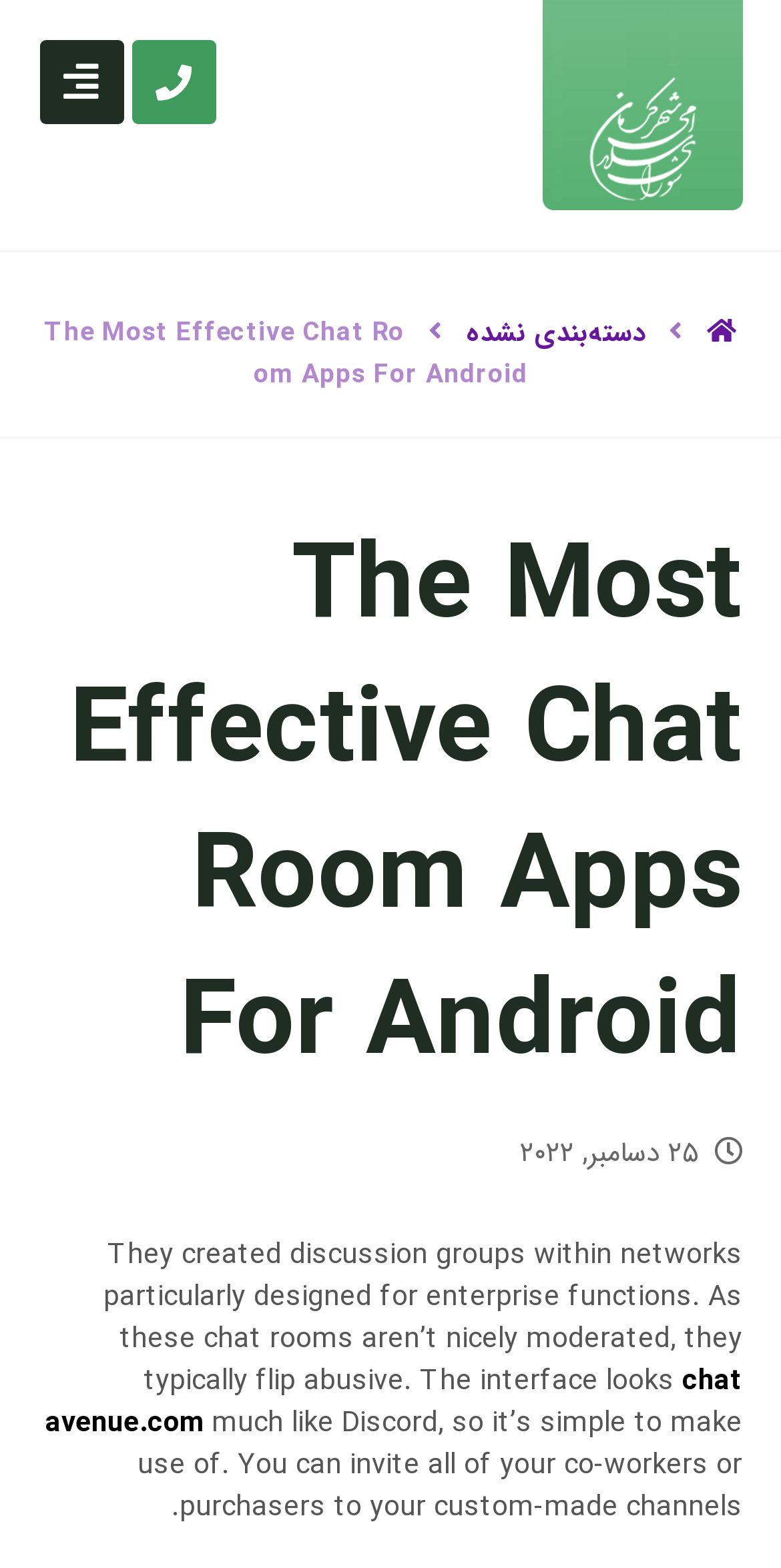What is the name of the chat avenue website?
We need a detailed and exhaustive answer to the question. Please elaborate.

The name of the chat avenue website can be found in the link element with the text 'chat avenue.com' which is located near the bottom of the webpage.